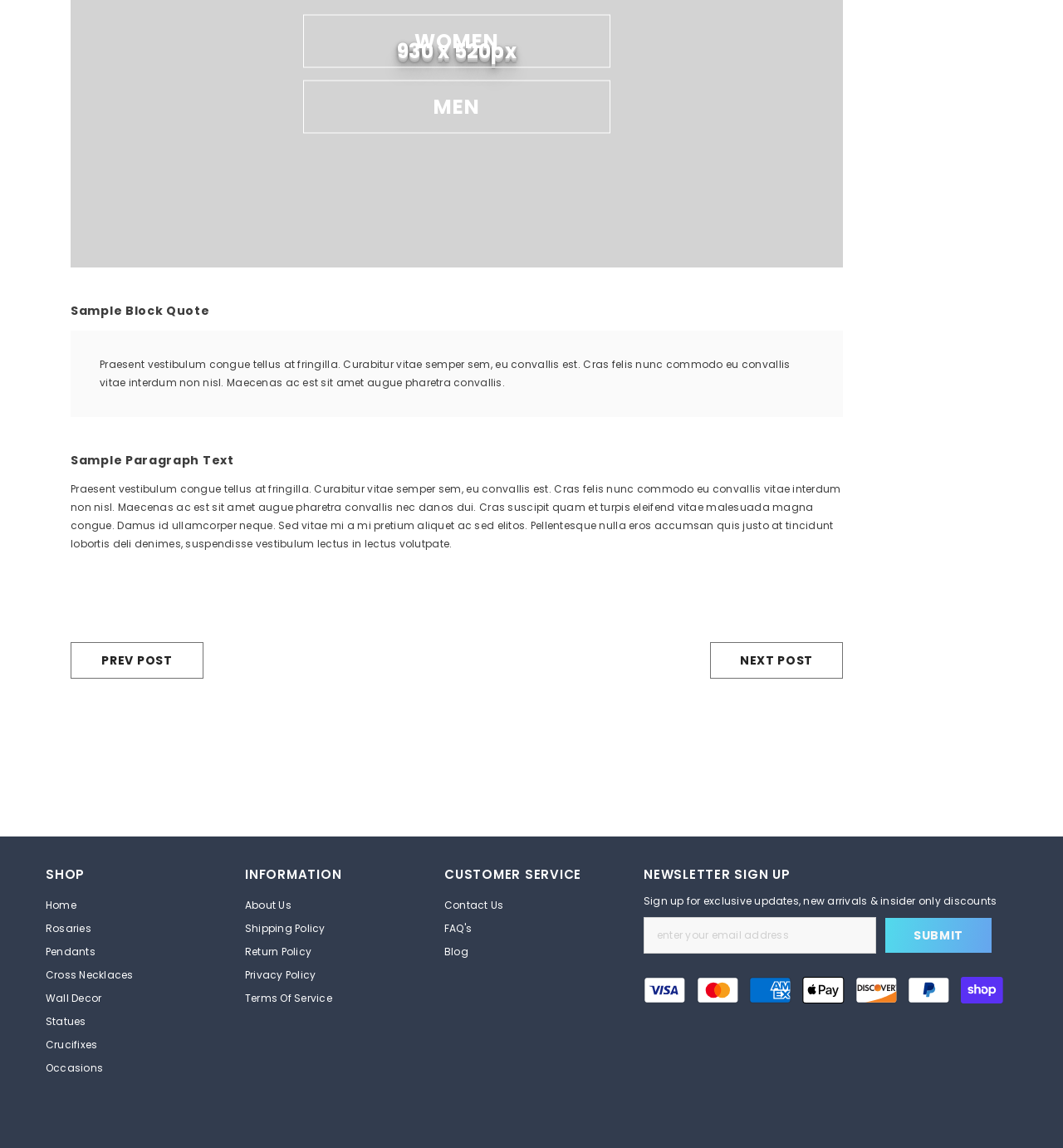Determine the bounding box of the UI component based on this description: "aria-label="Pinterest - Black Circle"". The bounding box coordinates should be four float values between 0 and 1, i.e., [left, top, right, bottom].

None